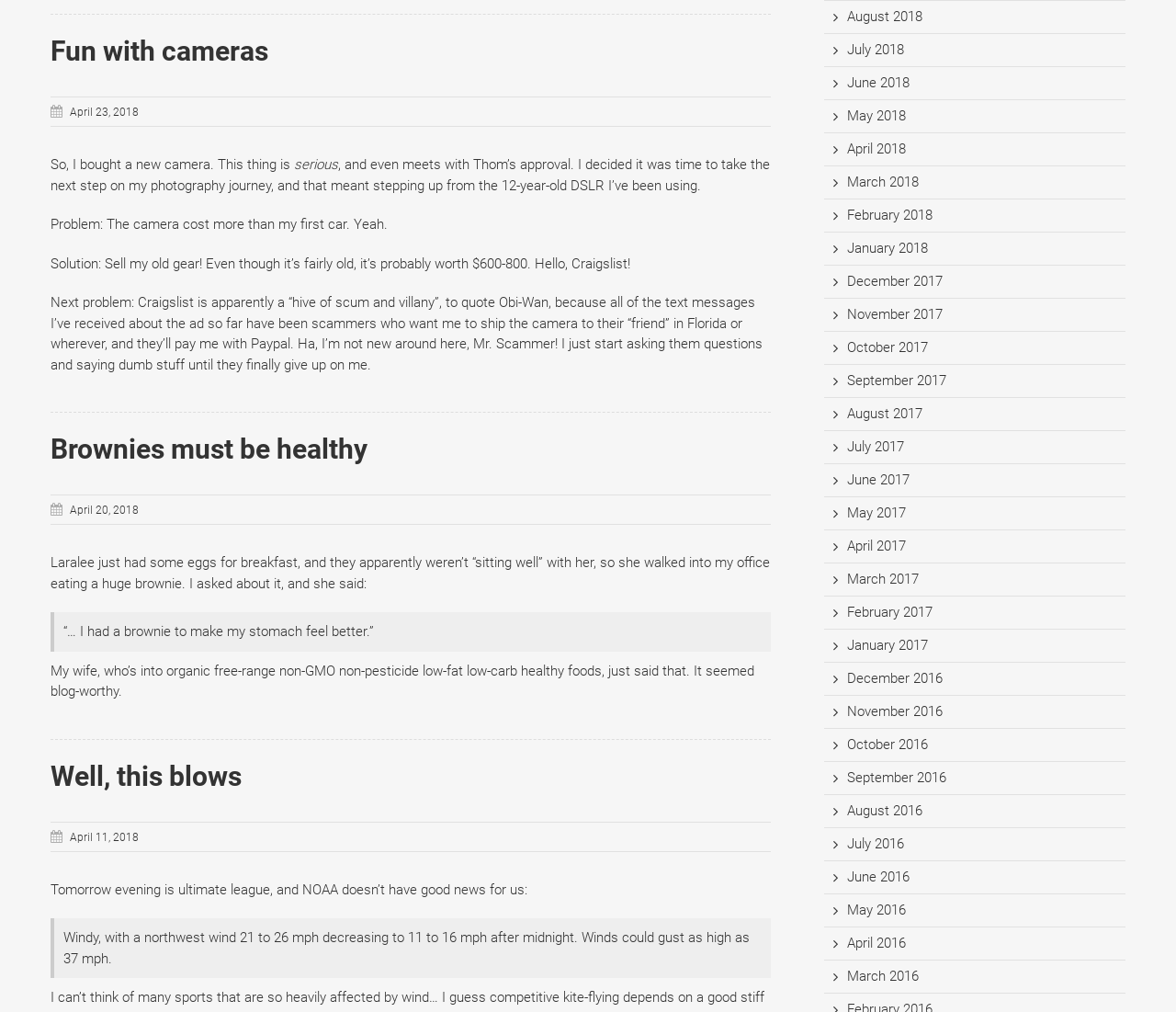What is the weather forecast for ultimate league?
Give a one-word or short-phrase answer derived from the screenshot.

Windy